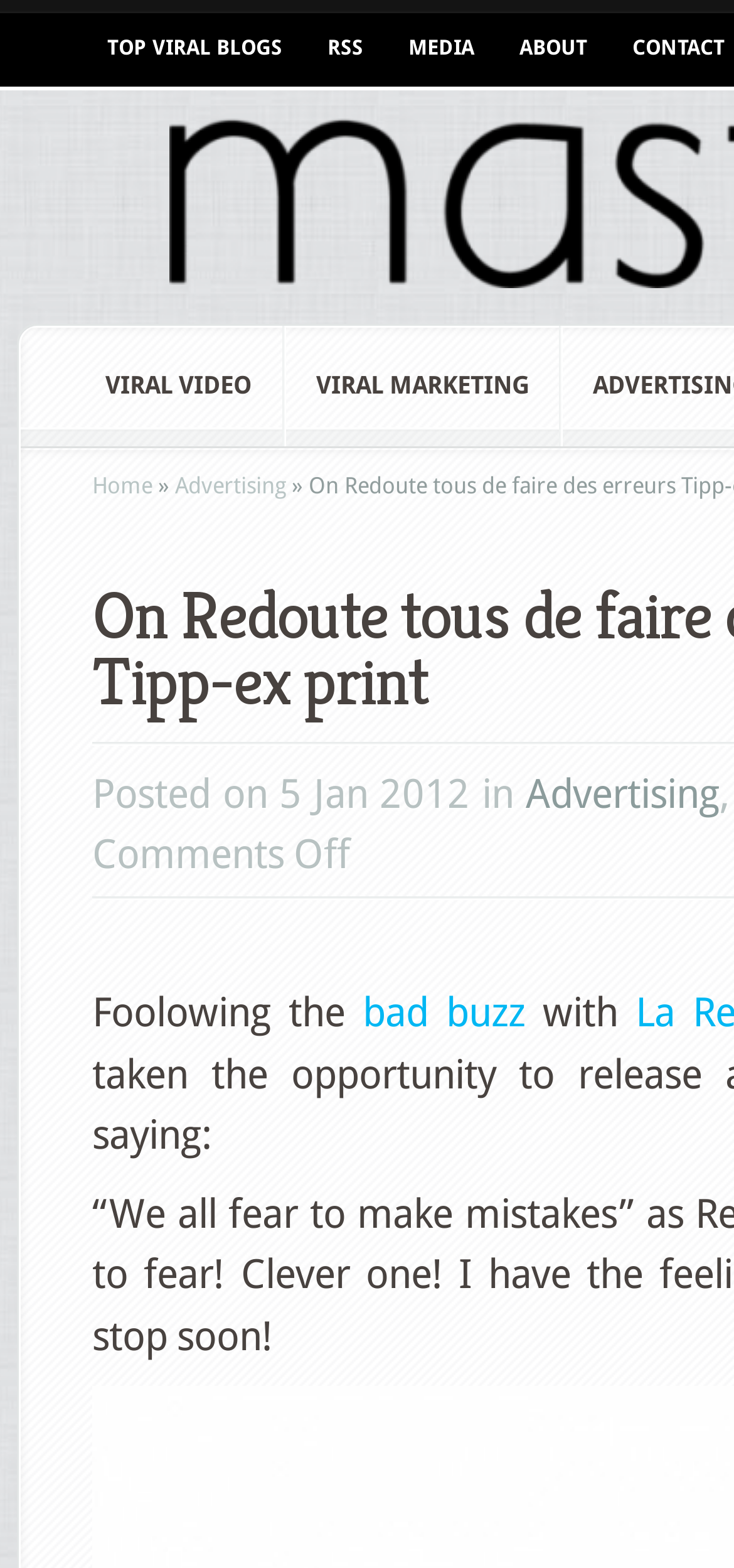What is the category of the post?
Using the information from the image, give a concise answer in one word or a short phrase.

Advertising